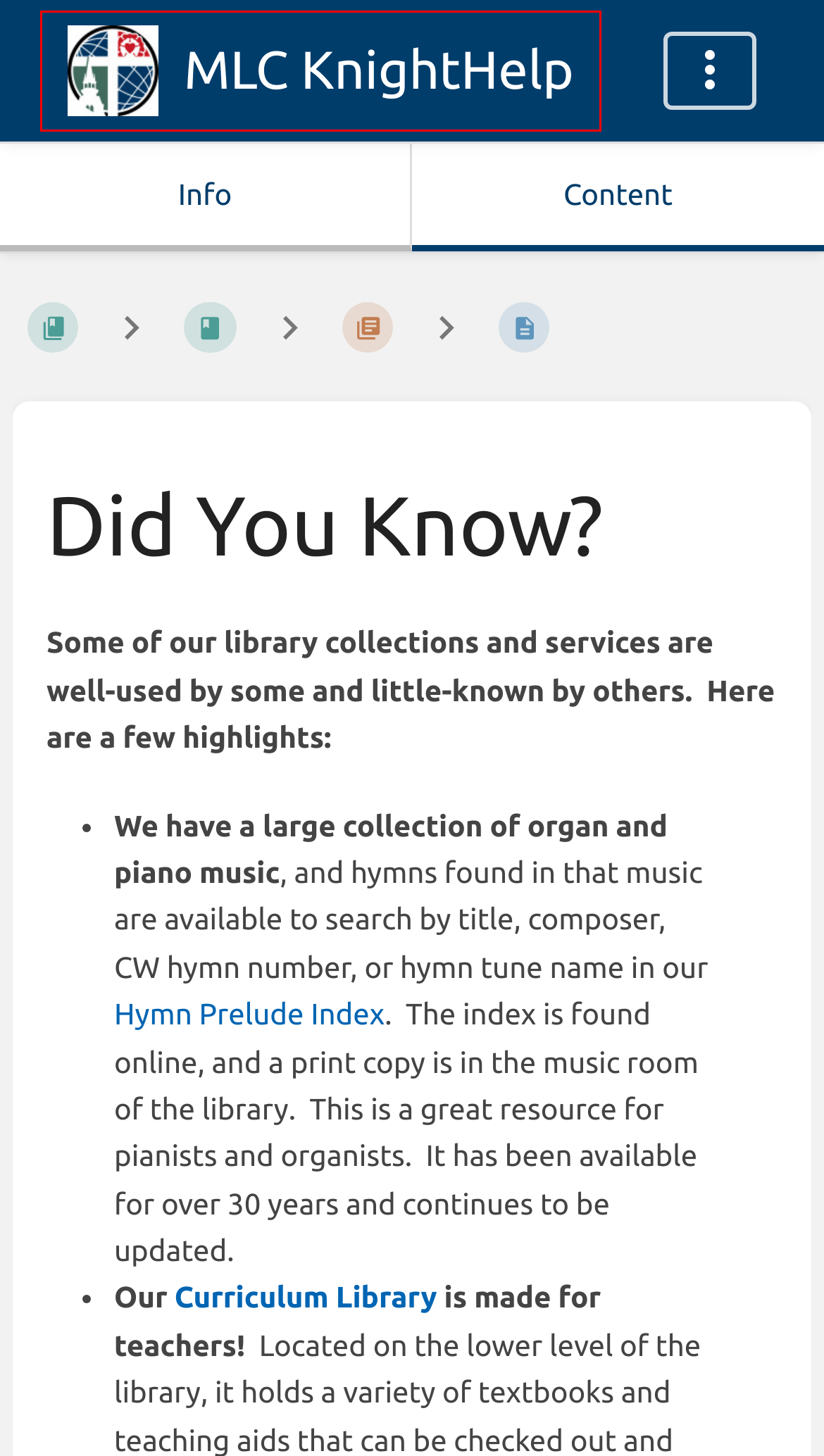Examine the screenshot of the webpage, which includes a red bounding box around an element. Choose the best matching webpage description for the page that will be displayed after clicking the element inside the red bounding box. Here are the candidates:
A. COVID-19/Fall 2020 Lib... | MLC KnightHelp
B. MLC KnightHelp
C. Library | MLC KnightHelp
D. Faculty-Specific Libra... | MLC KnightHelp
E. Books | MLC KnightHelp
F. Home - eLibrary Minnesota at Minitex
G. Hymn Prelude Index – Library
H. Library – Martin Luther College

B